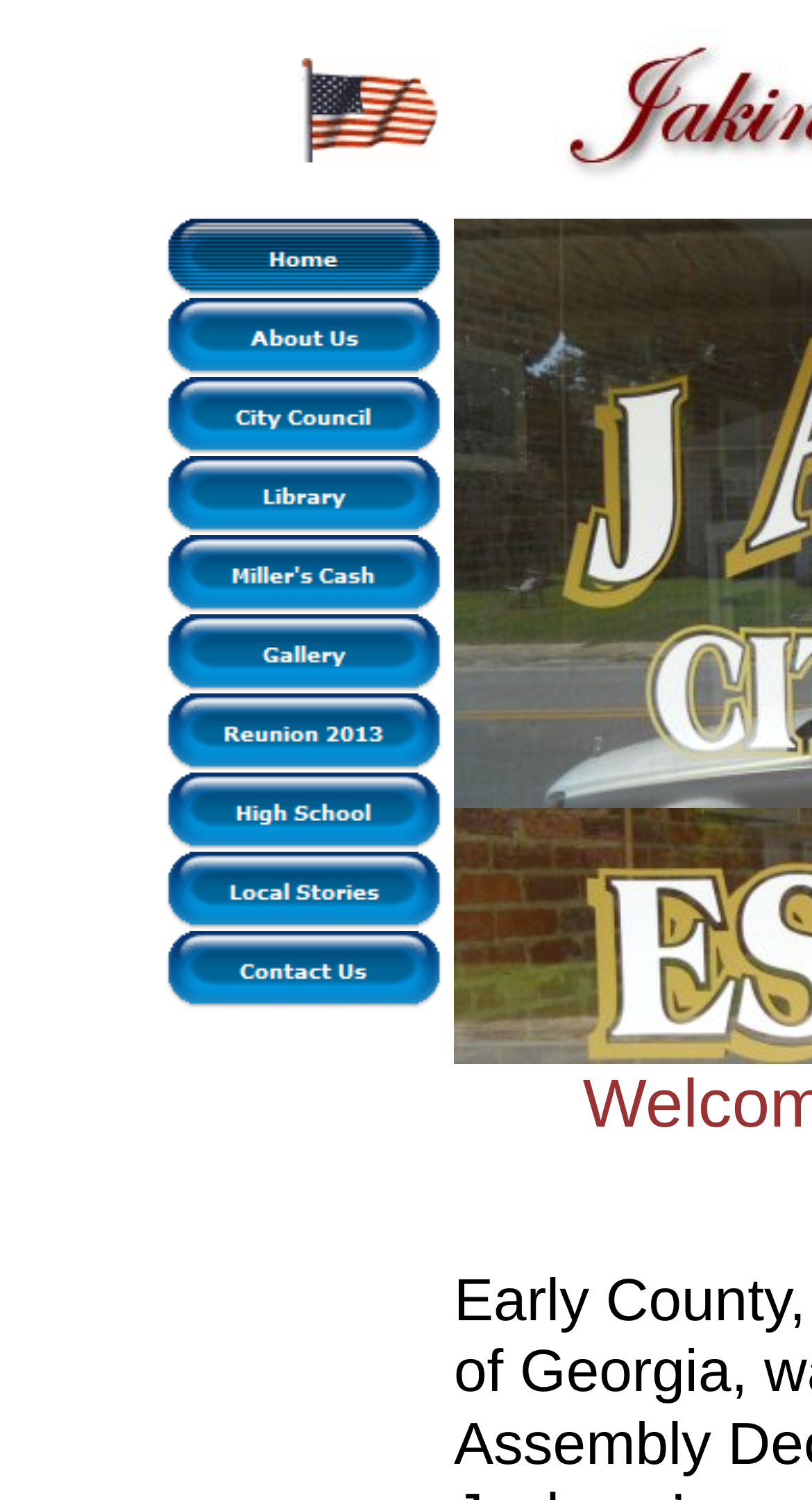What is the first menu item?
Observe the image and answer the question with a one-word or short phrase response.

Home